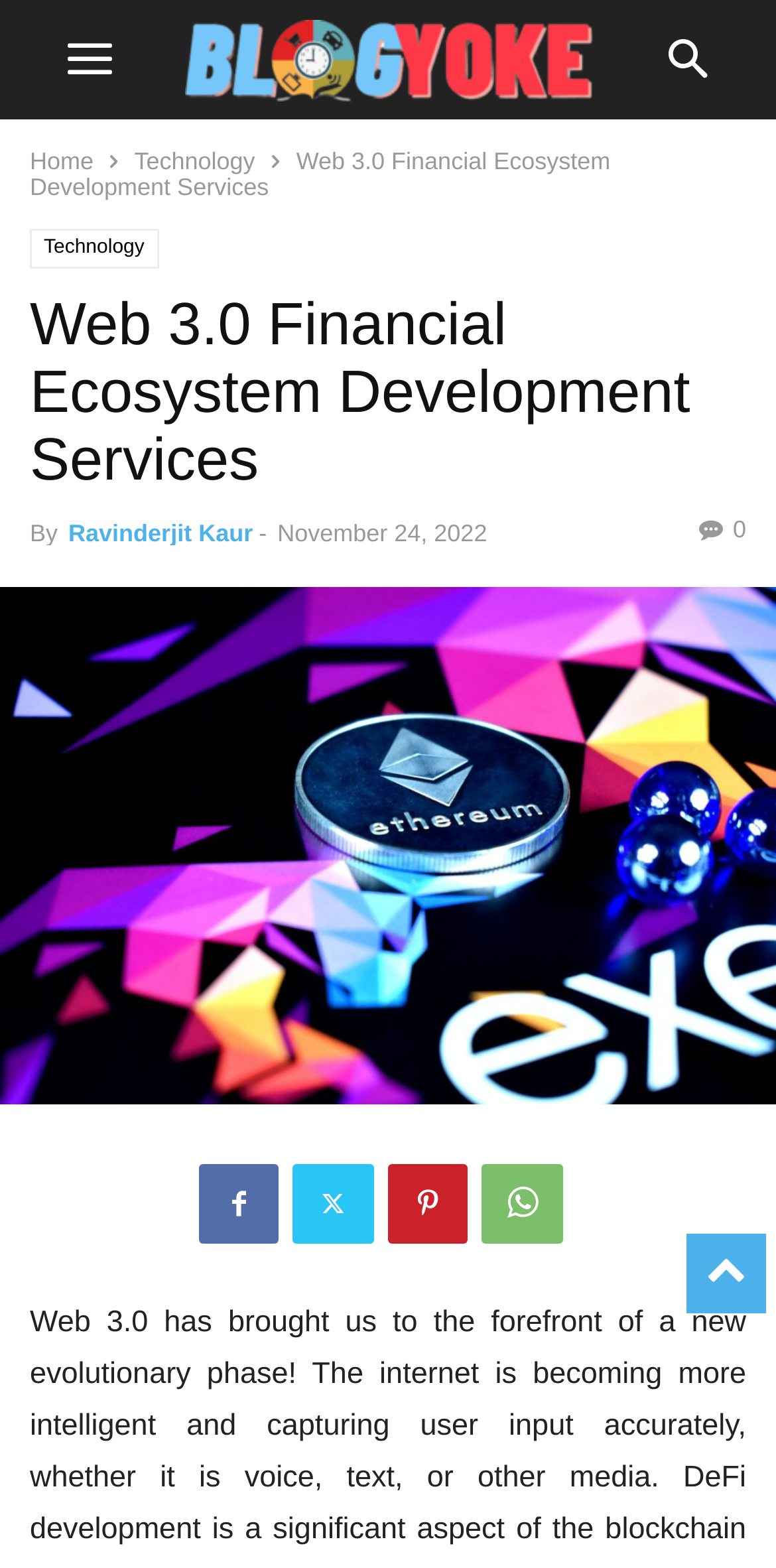Give a one-word or short phrase answer to the question: 
Who is the author of the article?

Ravinderjit Kaur